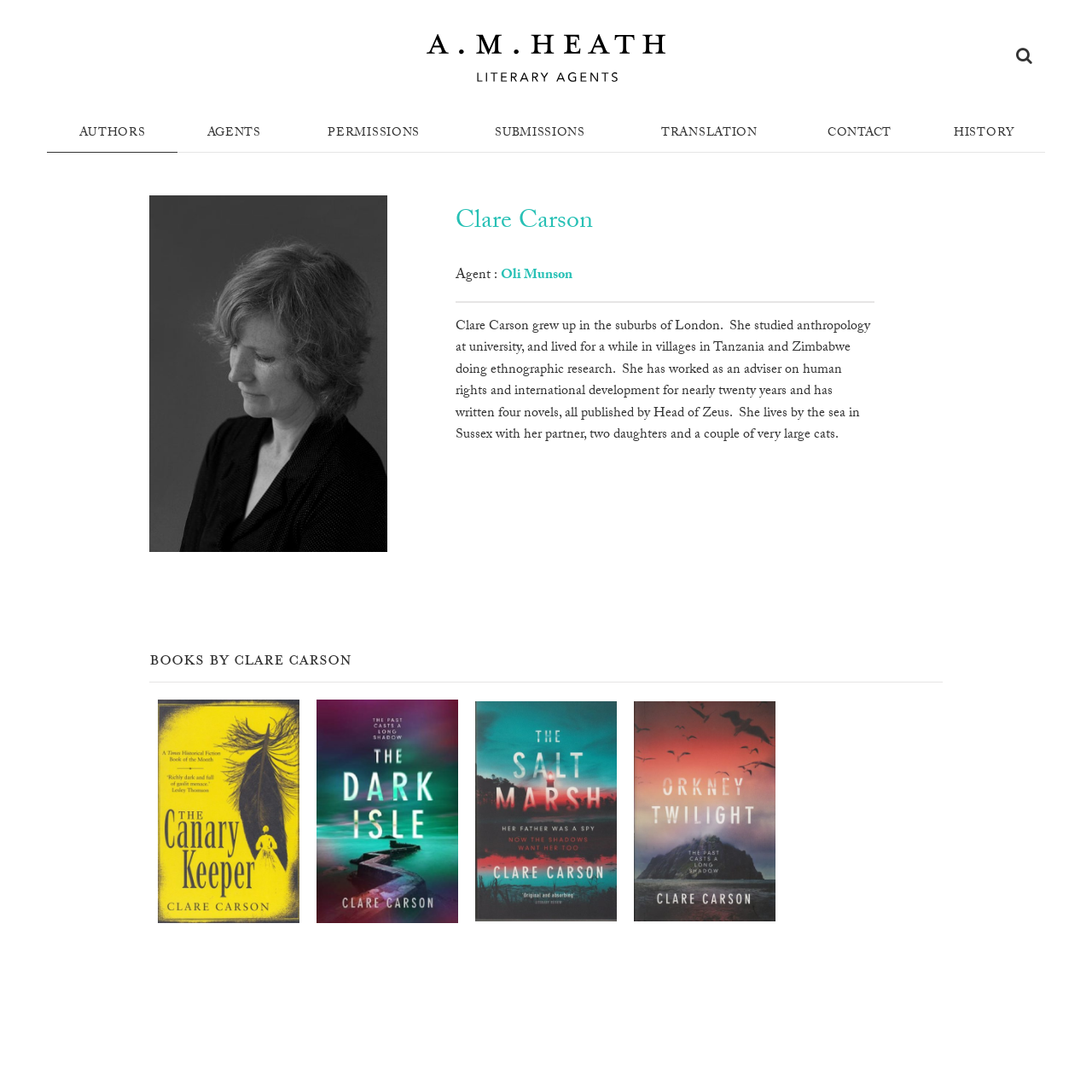Please give a one-word or short phrase response to the following question: 
What is the author's name?

Clare Carson